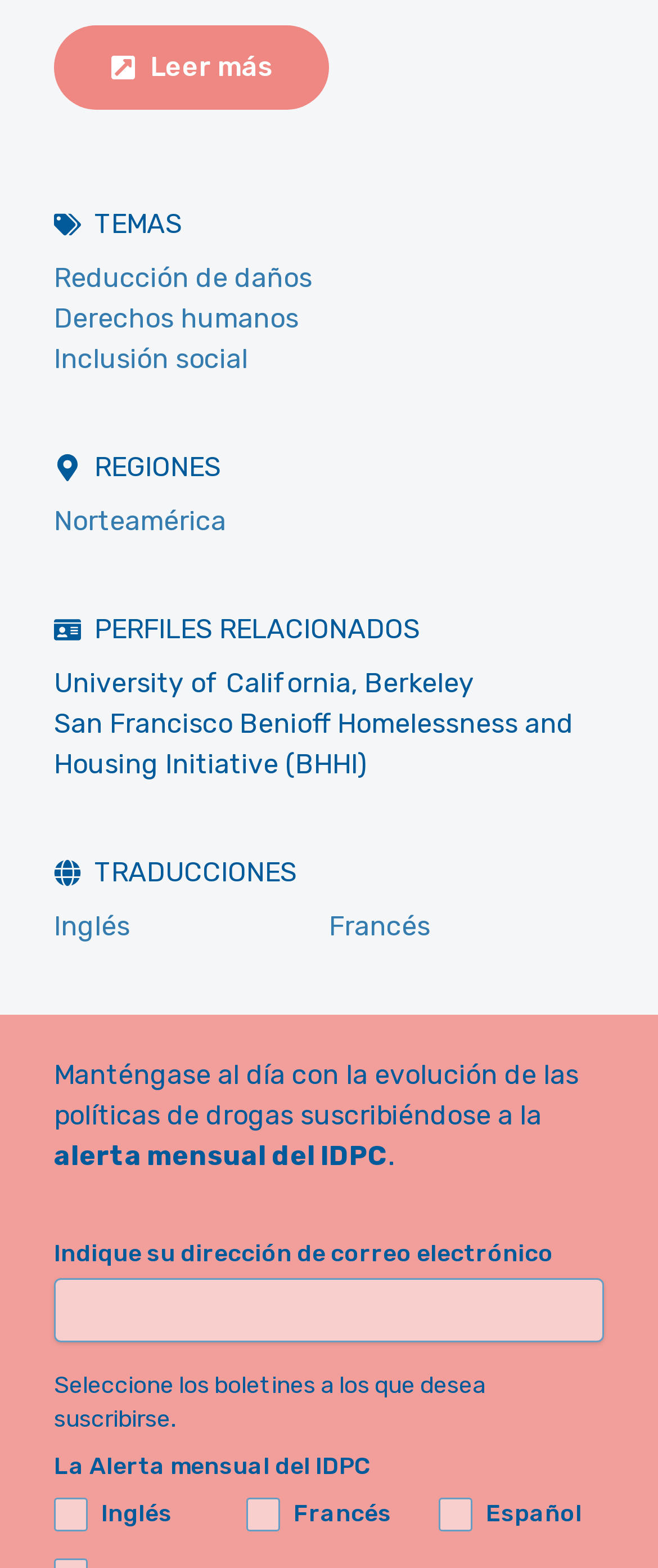Determine the bounding box coordinates for the clickable element to execute this instruction: "Go to the Novosti page". Provide the coordinates as four float numbers between 0 and 1, i.e., [left, top, right, bottom].

None